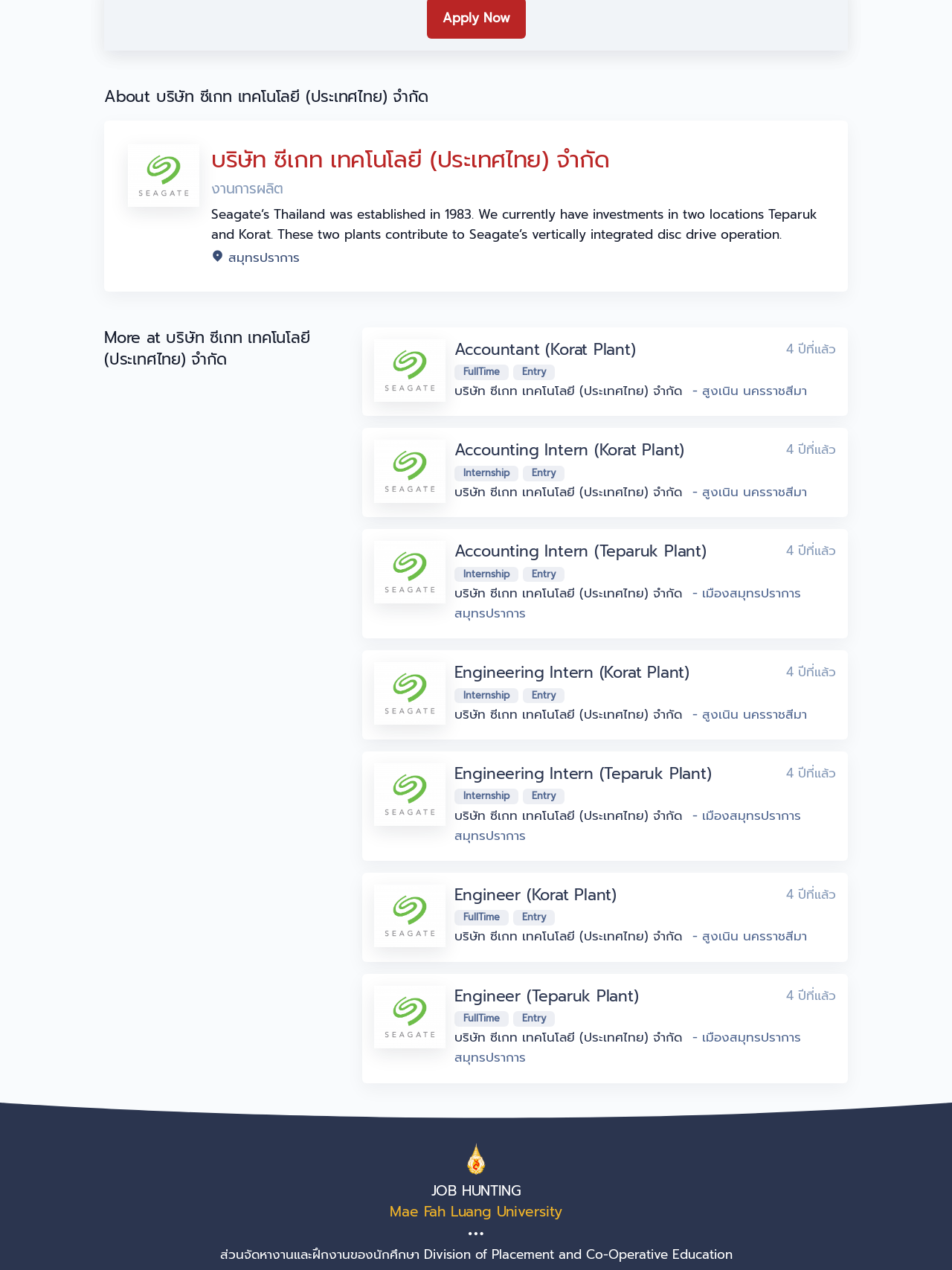Find the bounding box of the UI element described as: "บริษัท ซีเกท เทคโนโลยี (ประเทศไทย) จำกัด". The bounding box coordinates should be given as four float values between 0 and 1, i.e., [left, top, right, bottom].

[0.222, 0.114, 0.866, 0.138]